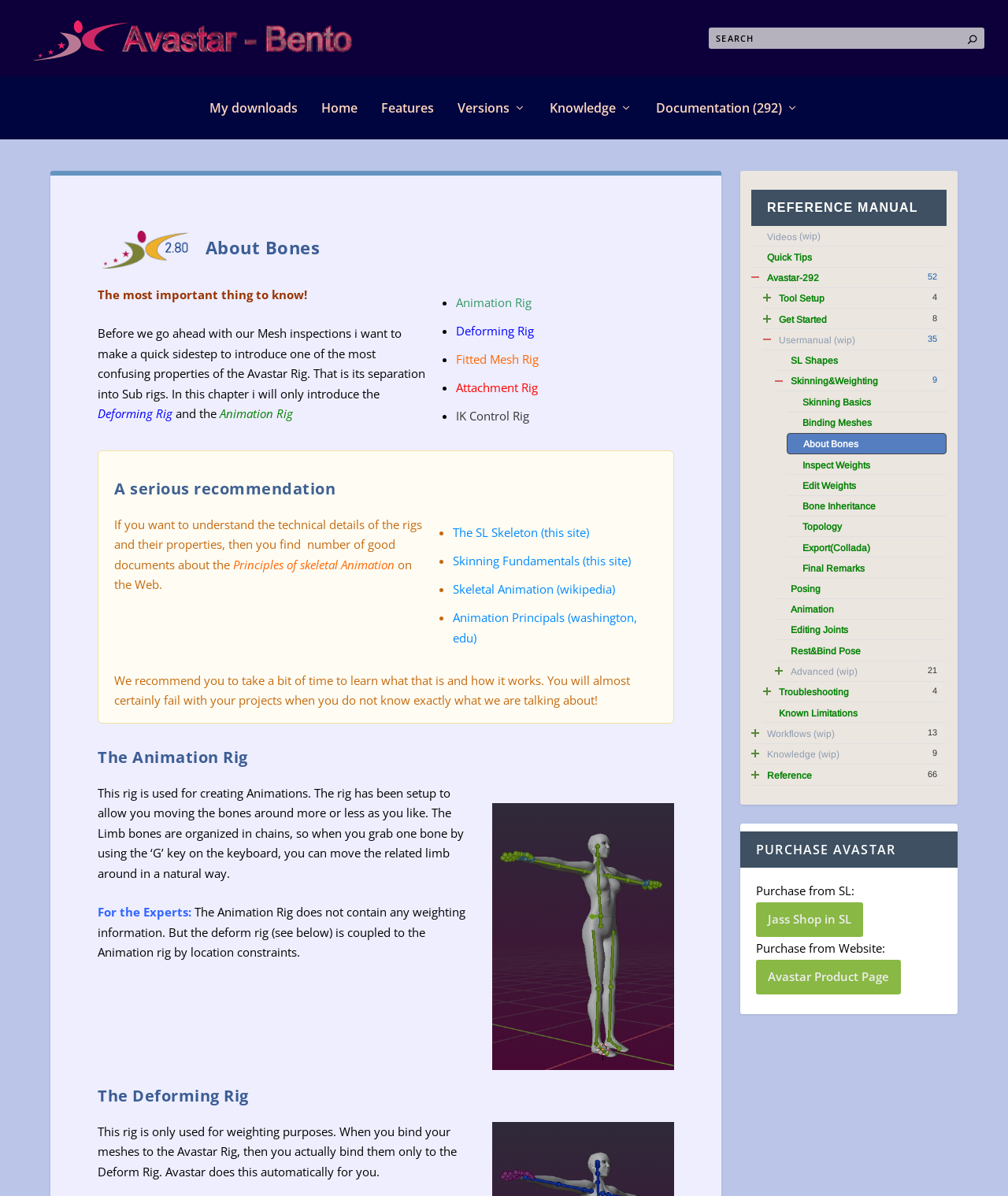Please identify the bounding box coordinates of the clickable area that will allow you to execute the instruction: "Learn about 'Skinning Basics'".

[0.796, 0.329, 0.939, 0.343]